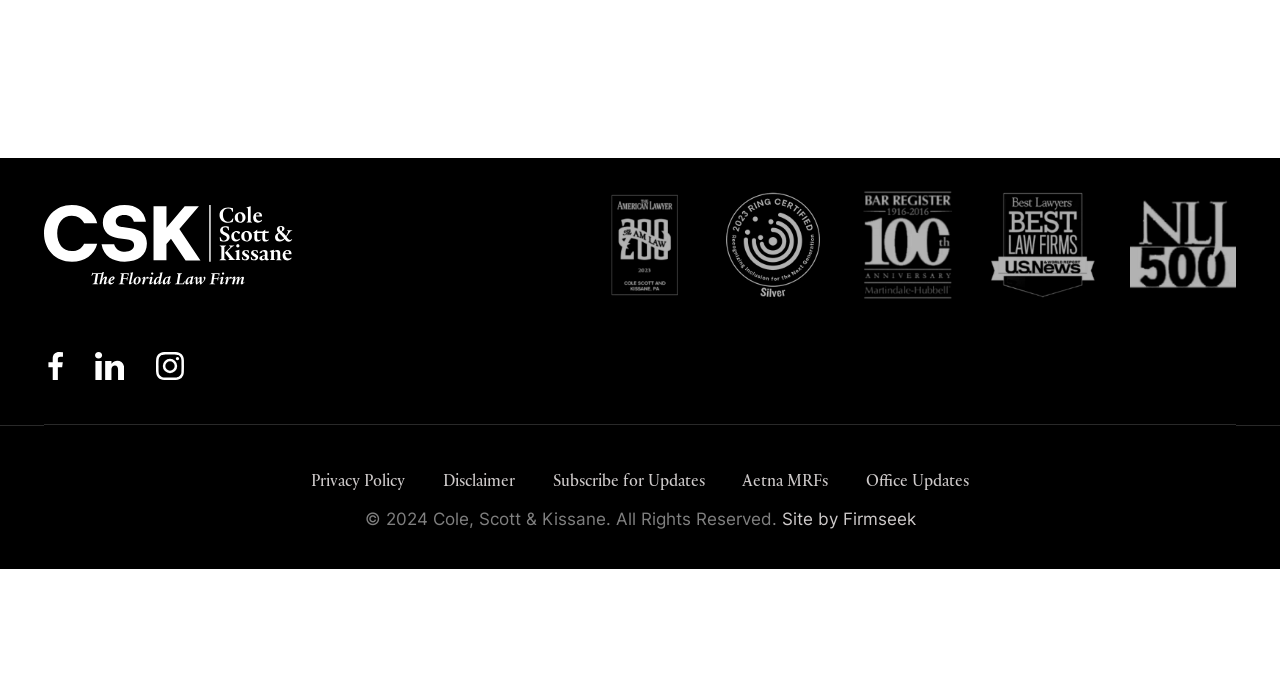Find the bounding box of the web element that fits this description: "Privacy Policy".

[0.243, 0.677, 0.317, 0.707]